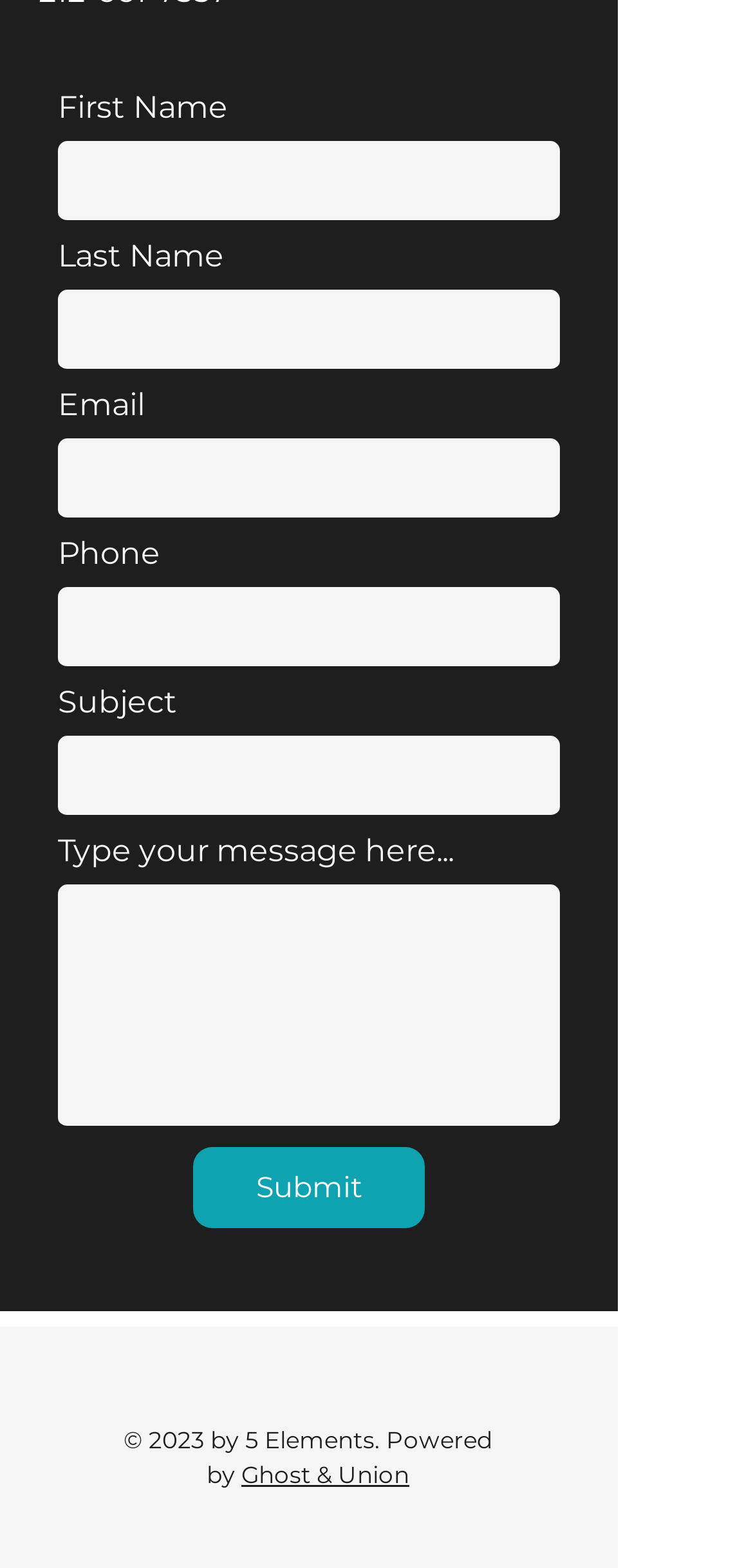Identify the bounding box coordinates of the clickable region to carry out the given instruction: "Type email address".

[0.077, 0.28, 0.744, 0.332]